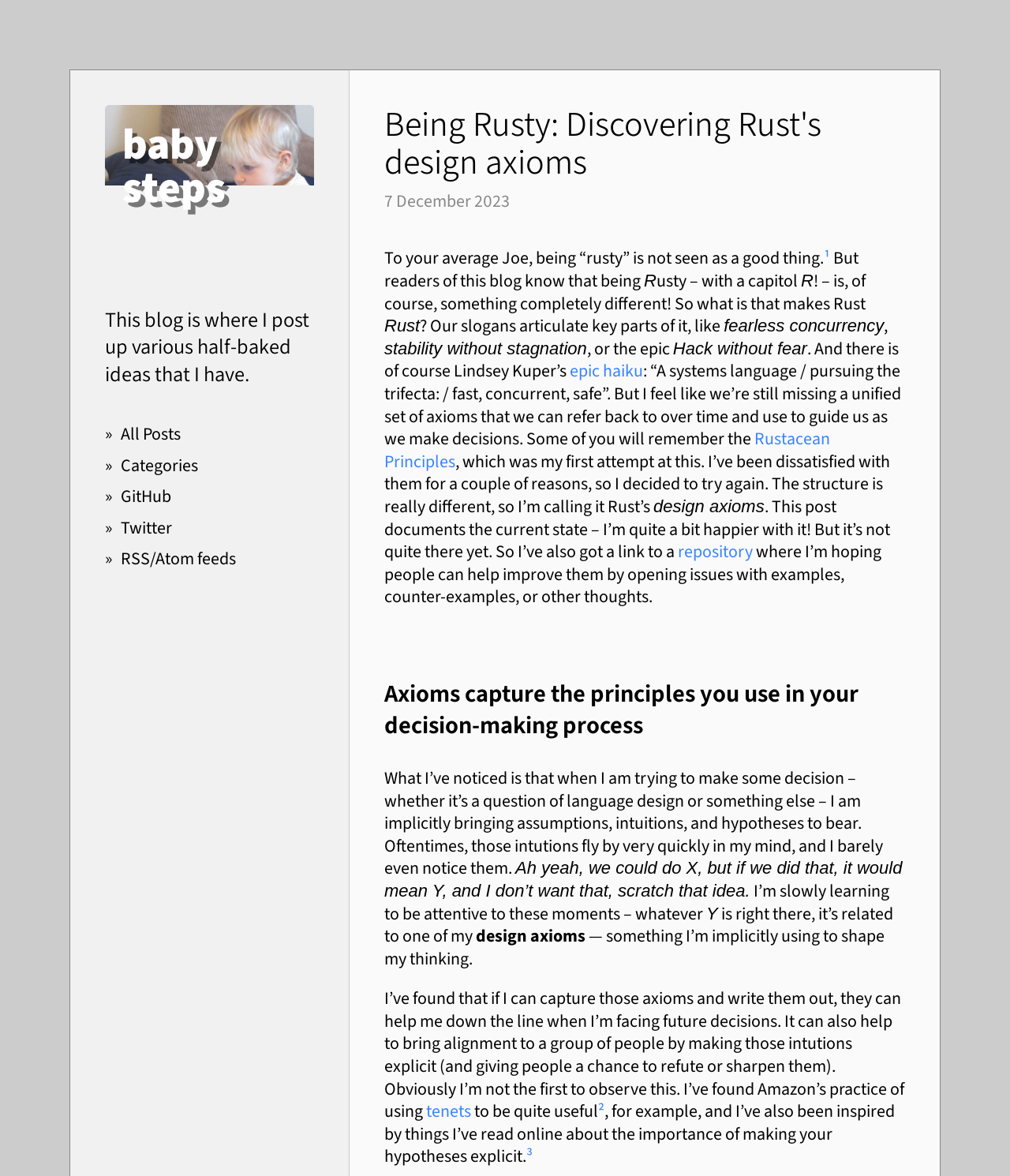Locate the coordinates of the bounding box for the clickable region that fulfills this instruction: "Click on the 'baby steps' link".

[0.121, 0.098, 0.223, 0.184]